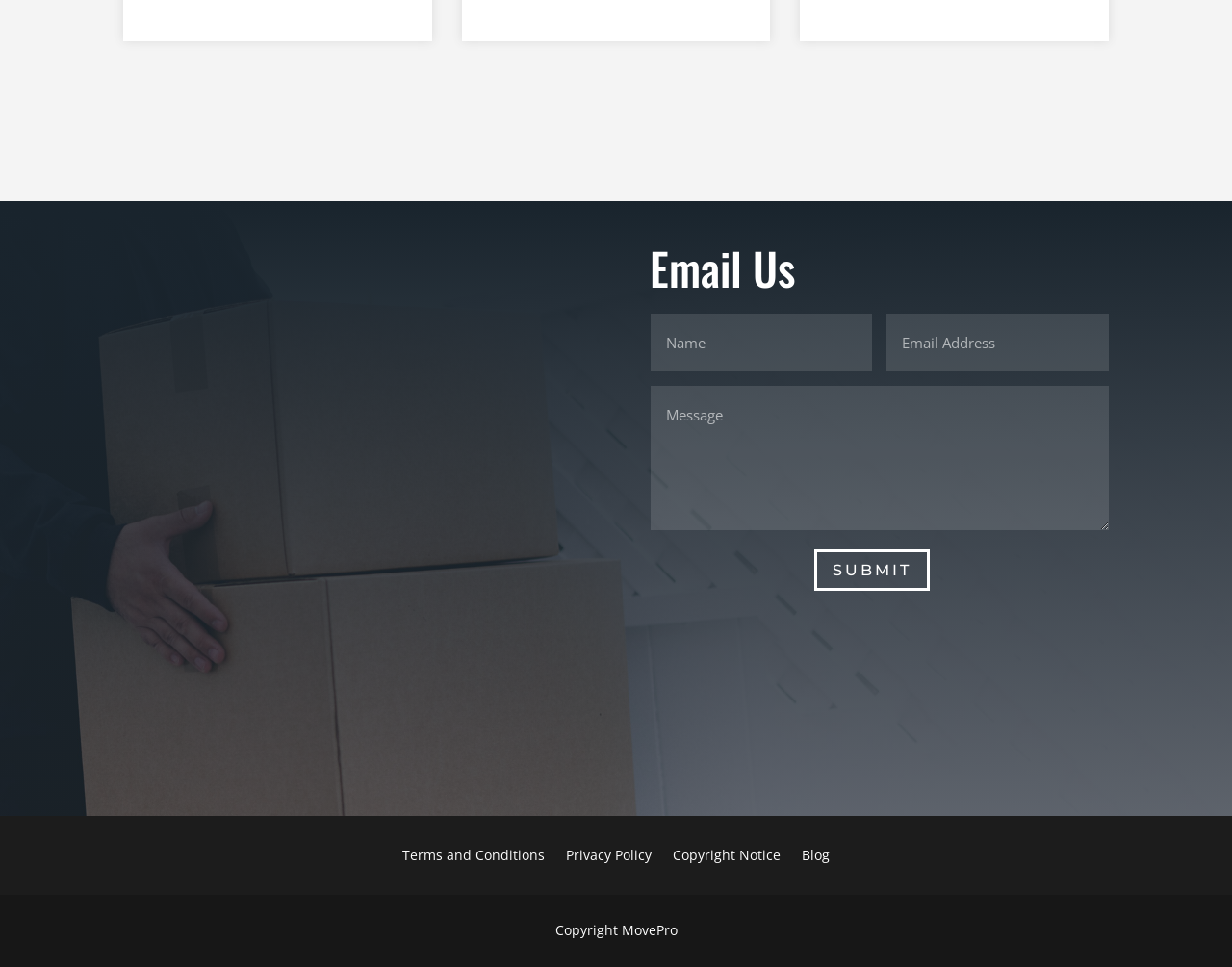What are the available links at the bottom of the webpage?
From the screenshot, provide a brief answer in one word or phrase.

Terms and Conditions, Privacy Policy, etc.